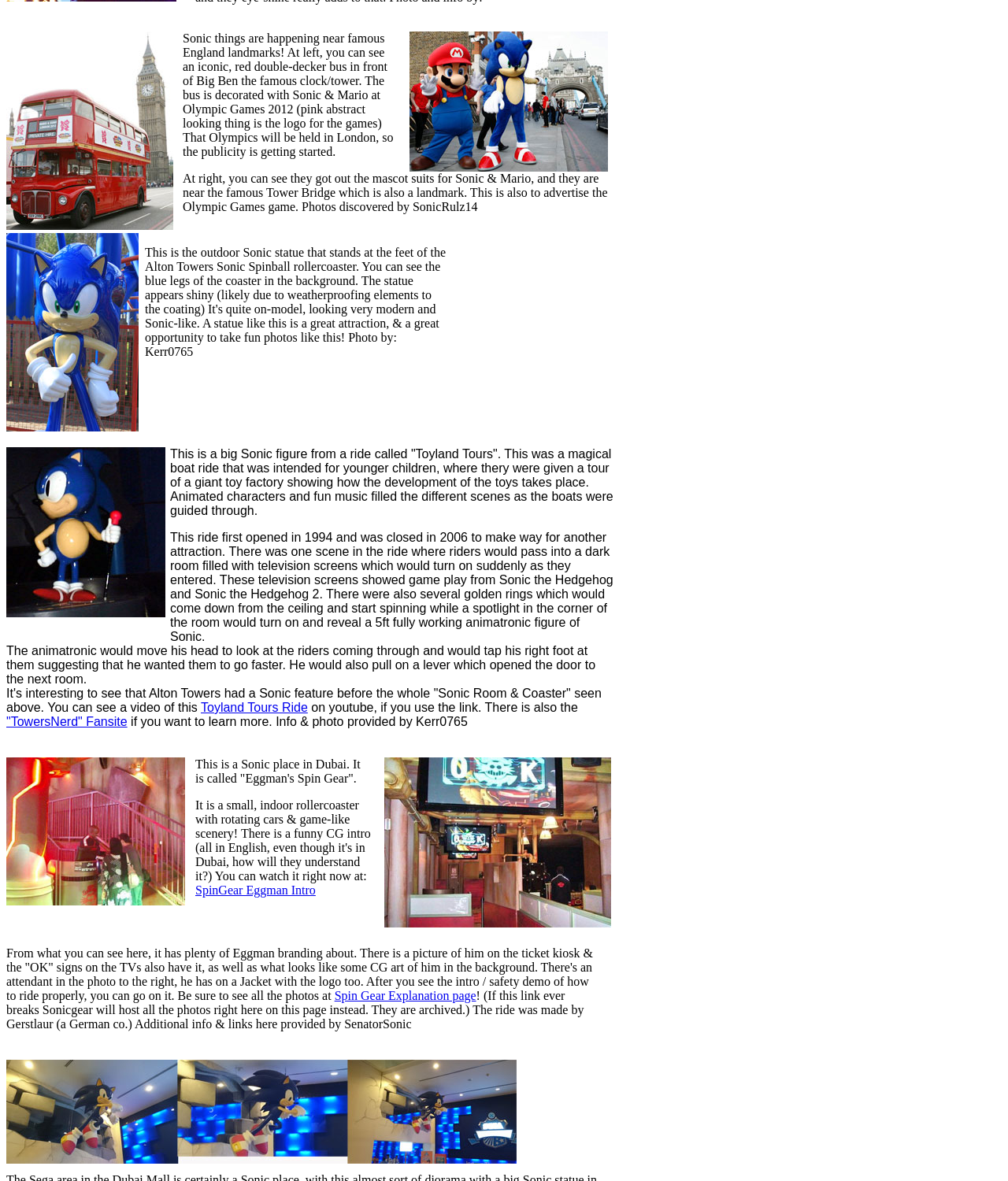How many images are on this webpage?
Please look at the screenshot and answer using one word or phrase.

7